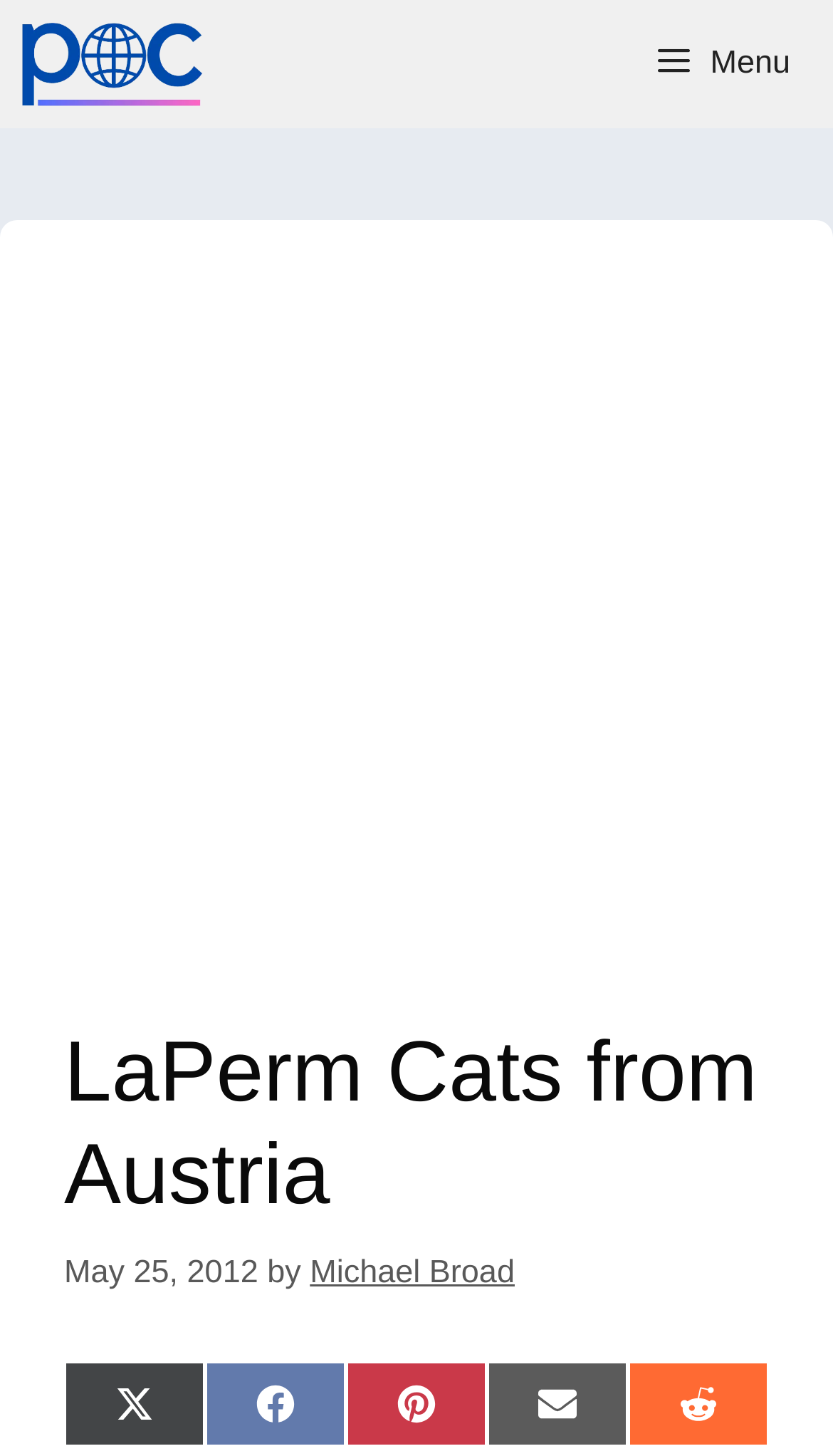Kindly respond to the following question with a single word or a brief phrase: 
Is the menu button expanded?

False